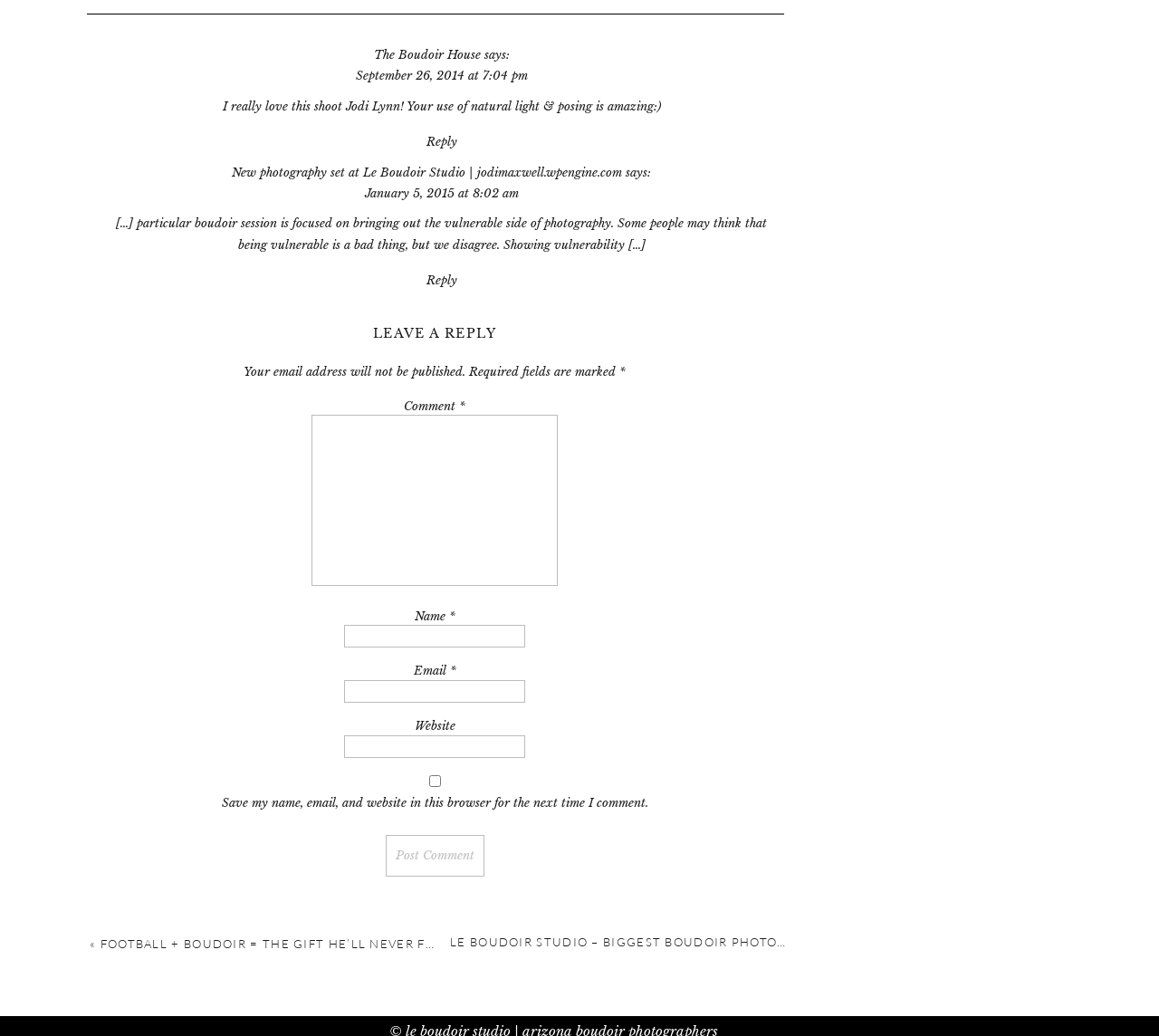Can you specify the bounding box coordinates of the area that needs to be clicked to fulfill the following instruction: "Donate with 'MUSTARD SEED'"?

None